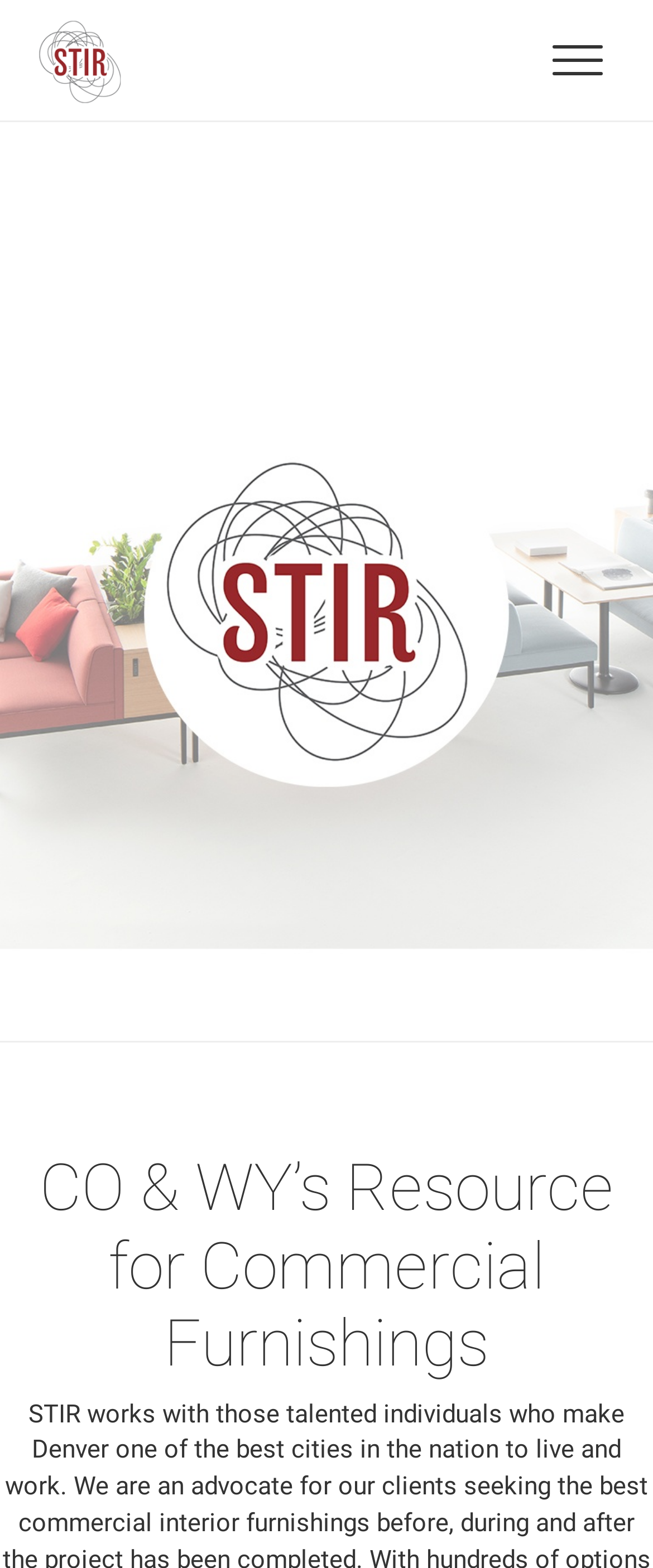Using the provided description alt="Stir", find the bounding box coordinates for the UI element. Provide the coordinates in (top-left x, top-left y, bottom-right x, bottom-right y) format, ensuring all values are between 0 and 1.

[0.038, 0.0, 0.213, 0.076]